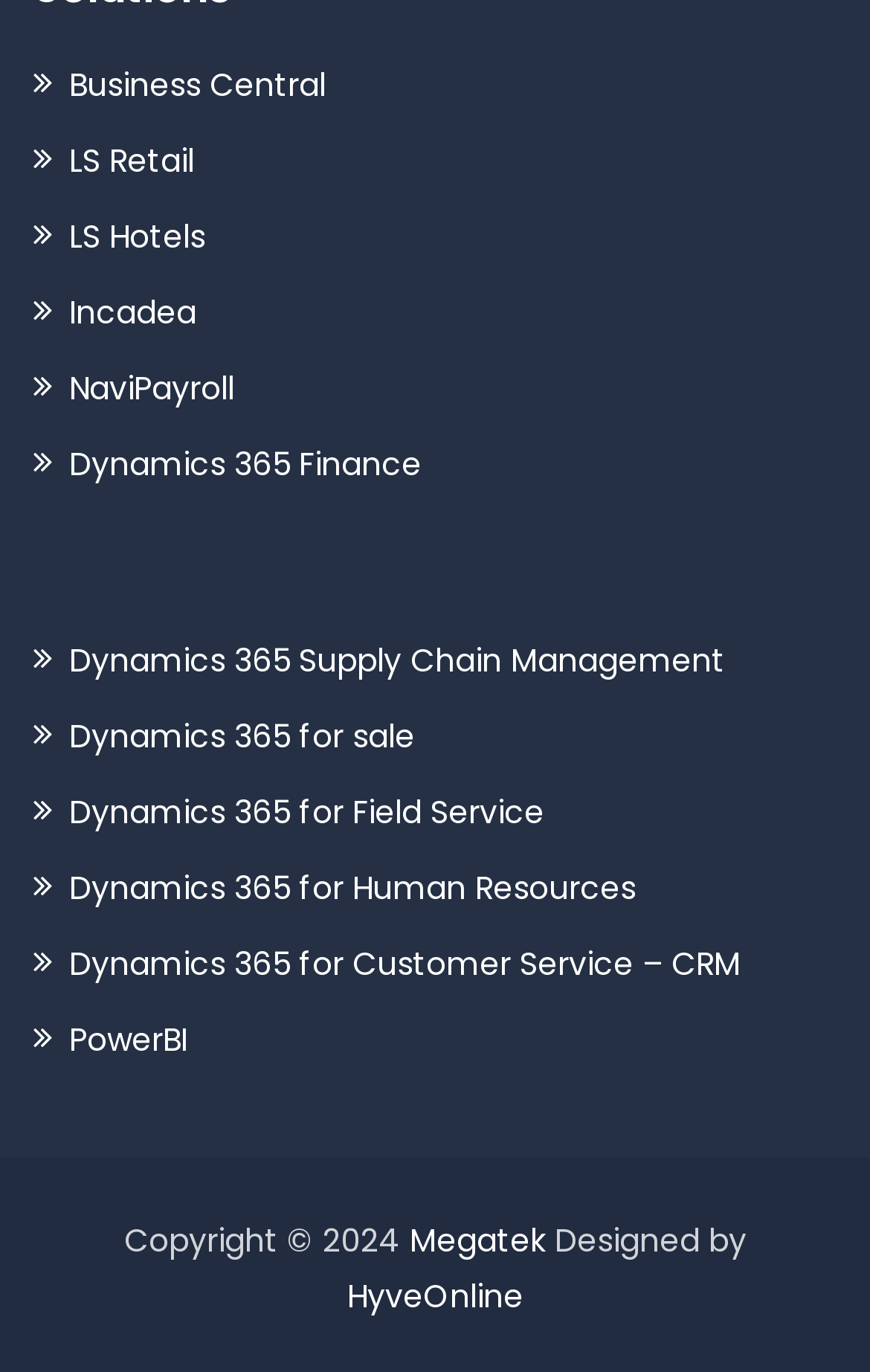Find the bounding box coordinates of the clickable element required to execute the following instruction: "Click on Business Central". Provide the coordinates as four float numbers between 0 and 1, i.e., [left, top, right, bottom].

[0.038, 0.045, 0.374, 0.078]